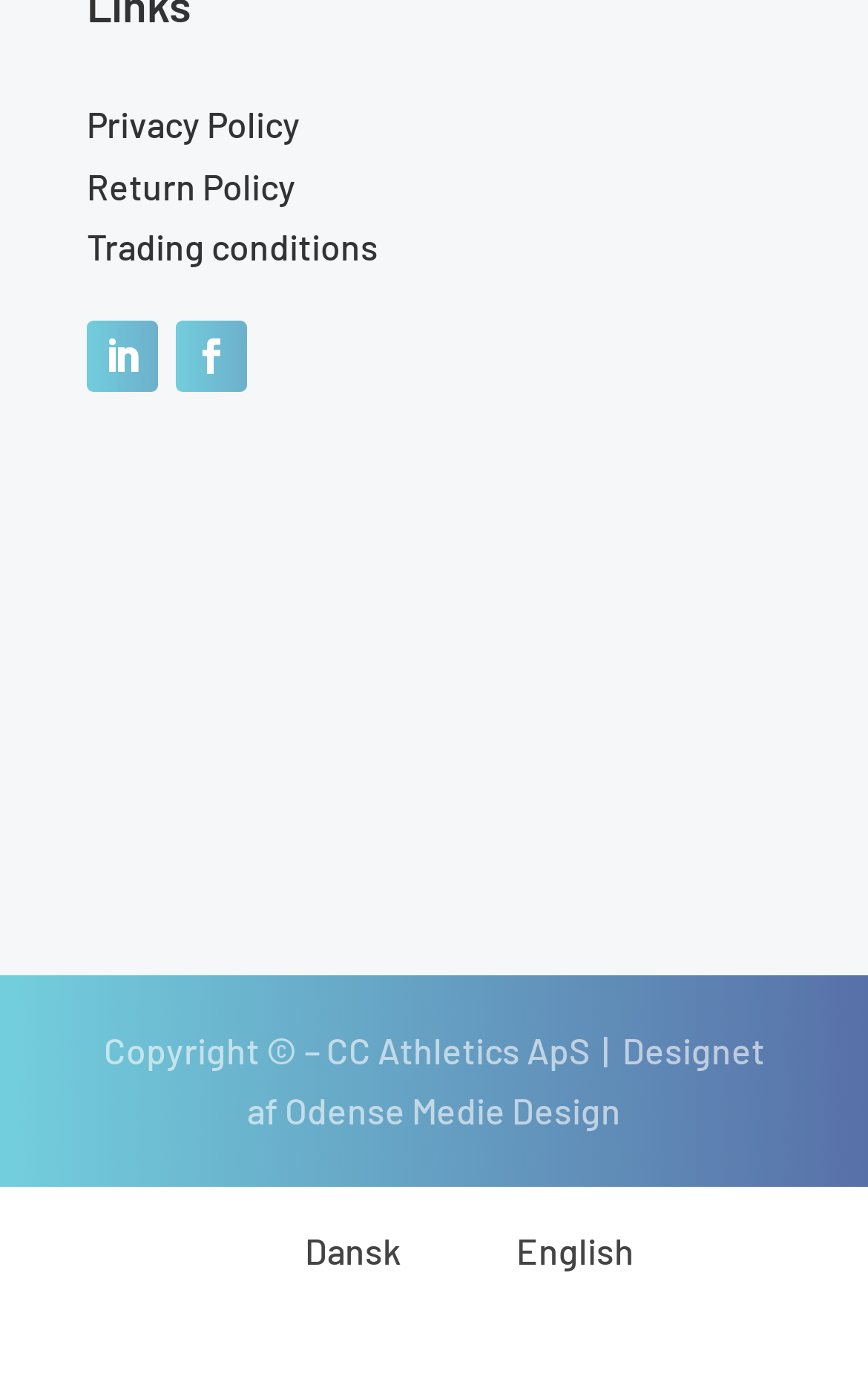What is the copyright information?
Answer the question with as much detail as you can, using the image as a reference.

The static text at the bottom of the webpage displays the copyright information, which is 'Copyright © – CC Athletics ApS'.